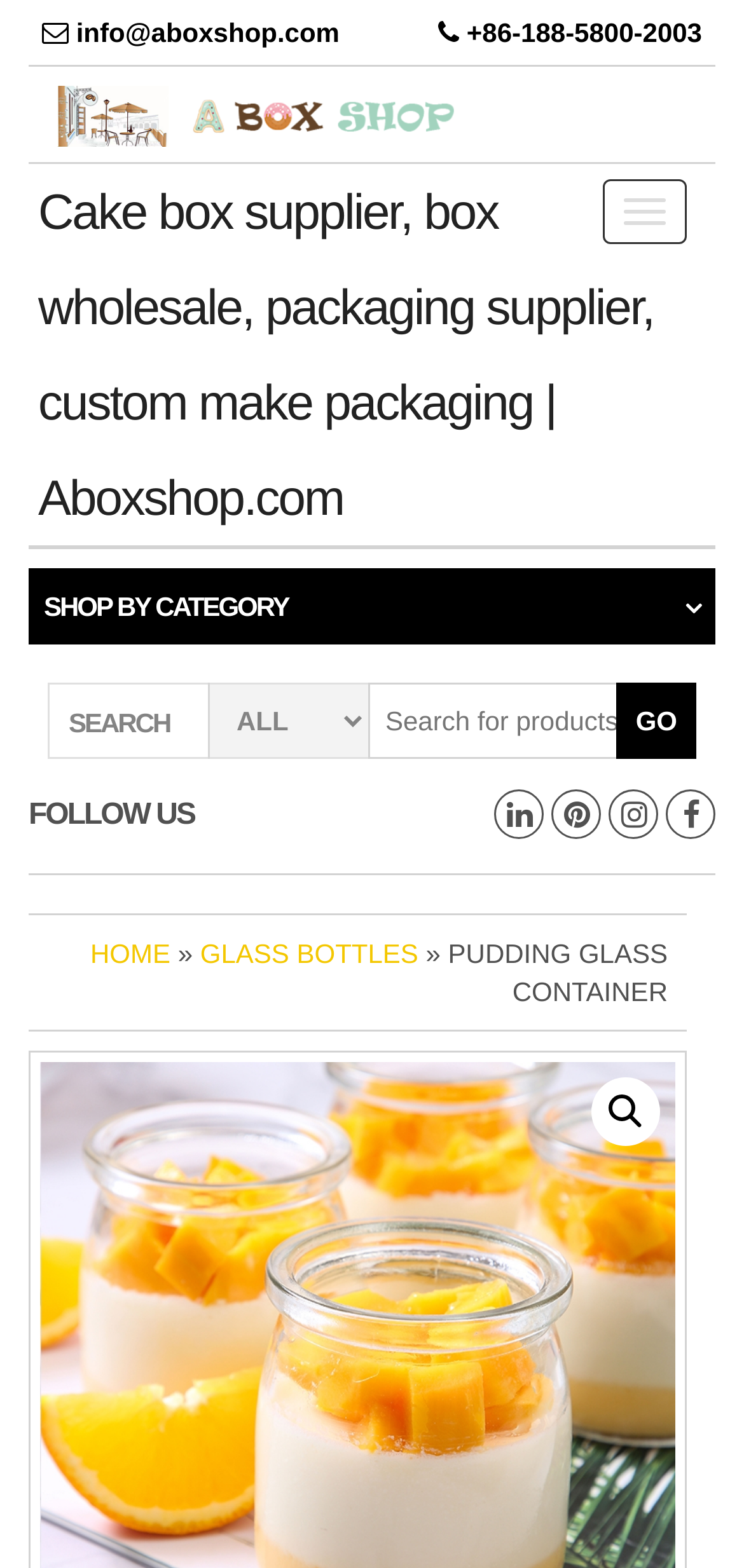Please provide the bounding box coordinates for the element that needs to be clicked to perform the following instruction: "follow us". The coordinates should be given as four float numbers between 0 and 1, i.e., [left, top, right, bottom].

[0.038, 0.51, 0.261, 0.53]